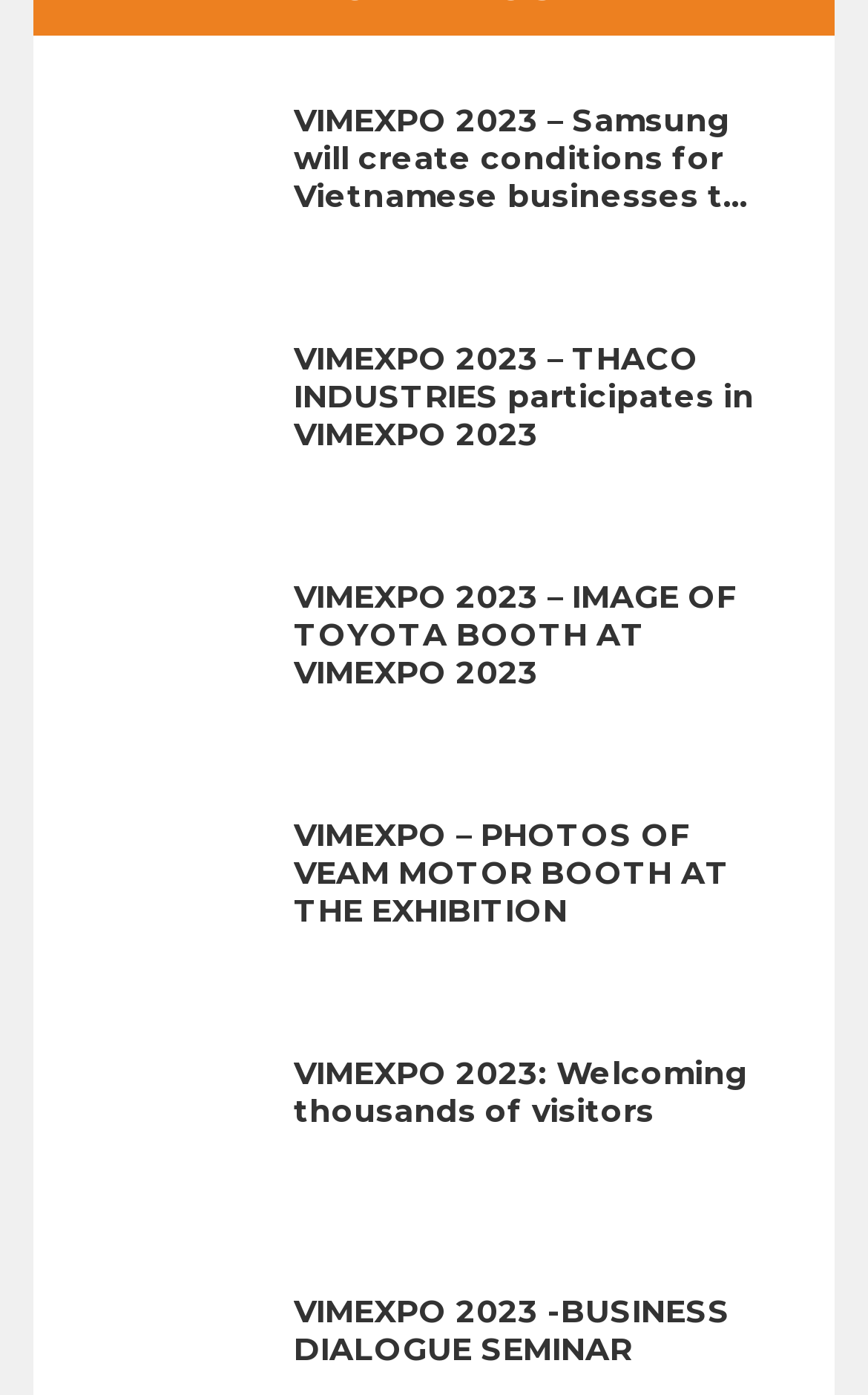How many images are on this page?
Using the image as a reference, deliver a detailed and thorough answer to the question.

I counted the number of image elements on the page, and found that there are 6 images in total, each corresponding to a news article.